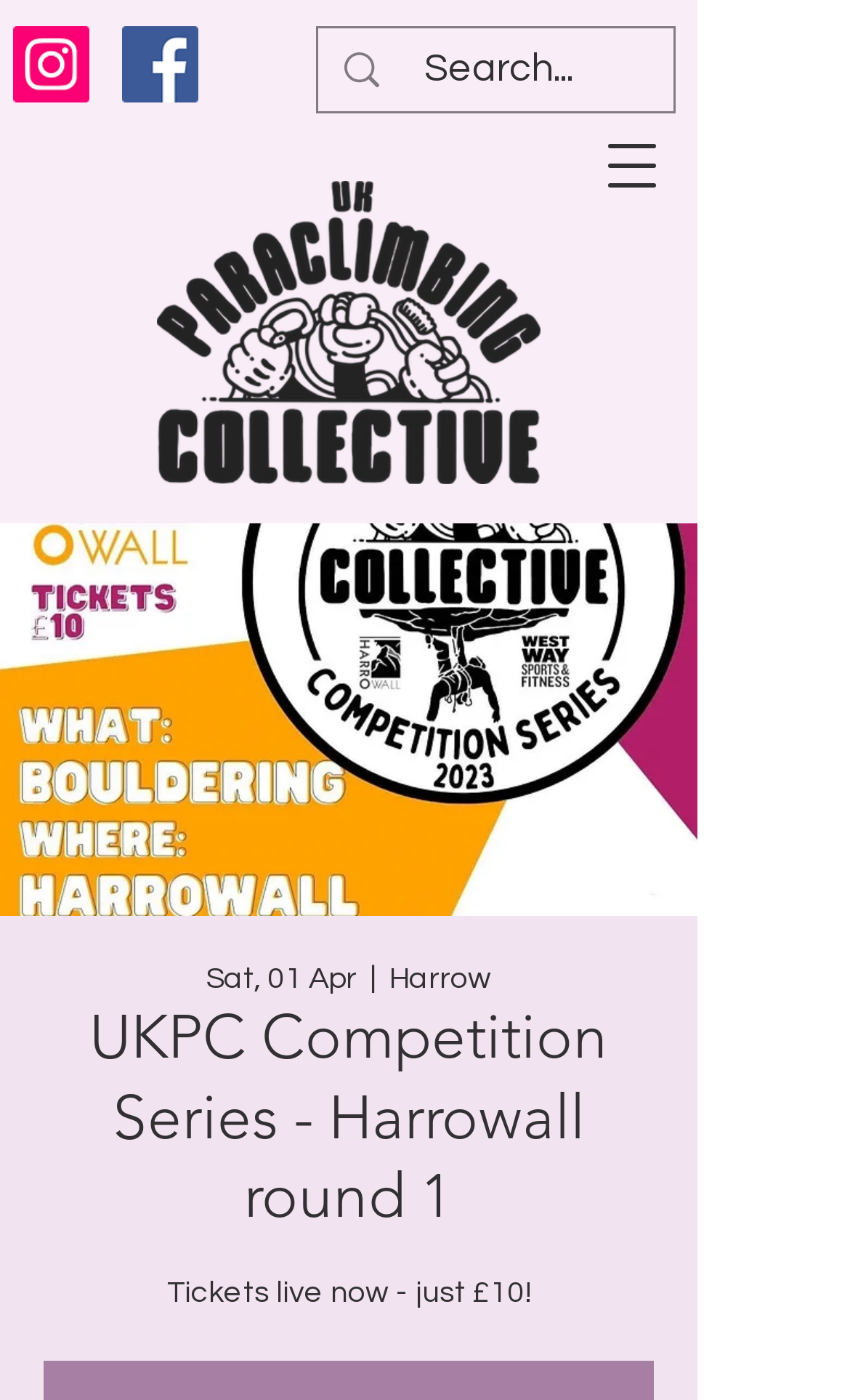Detail the various sections and features of the webpage.

The webpage is about the UK Paraclimbing Competition Series, specifically the Harrowall round 1 event. At the top left corner, there is a social bar with two links, UKPC Instagram and UKPC Facebook, each accompanied by an image. Below the social bar, there is a search bar with a magnifying glass icon and a search box where users can input text.

To the right of the search bar, there is a large UKPC logo image. On the top right corner, there is a button to open a navigation menu, which contains an image of the competition series, the date "Sat, 01 Apr", and a heading that reads "UKPC Competition Series - Harrowall round 1".

The main content of the page is a prominent announcement that "Tickets live now - just £10!", located near the bottom of the page.